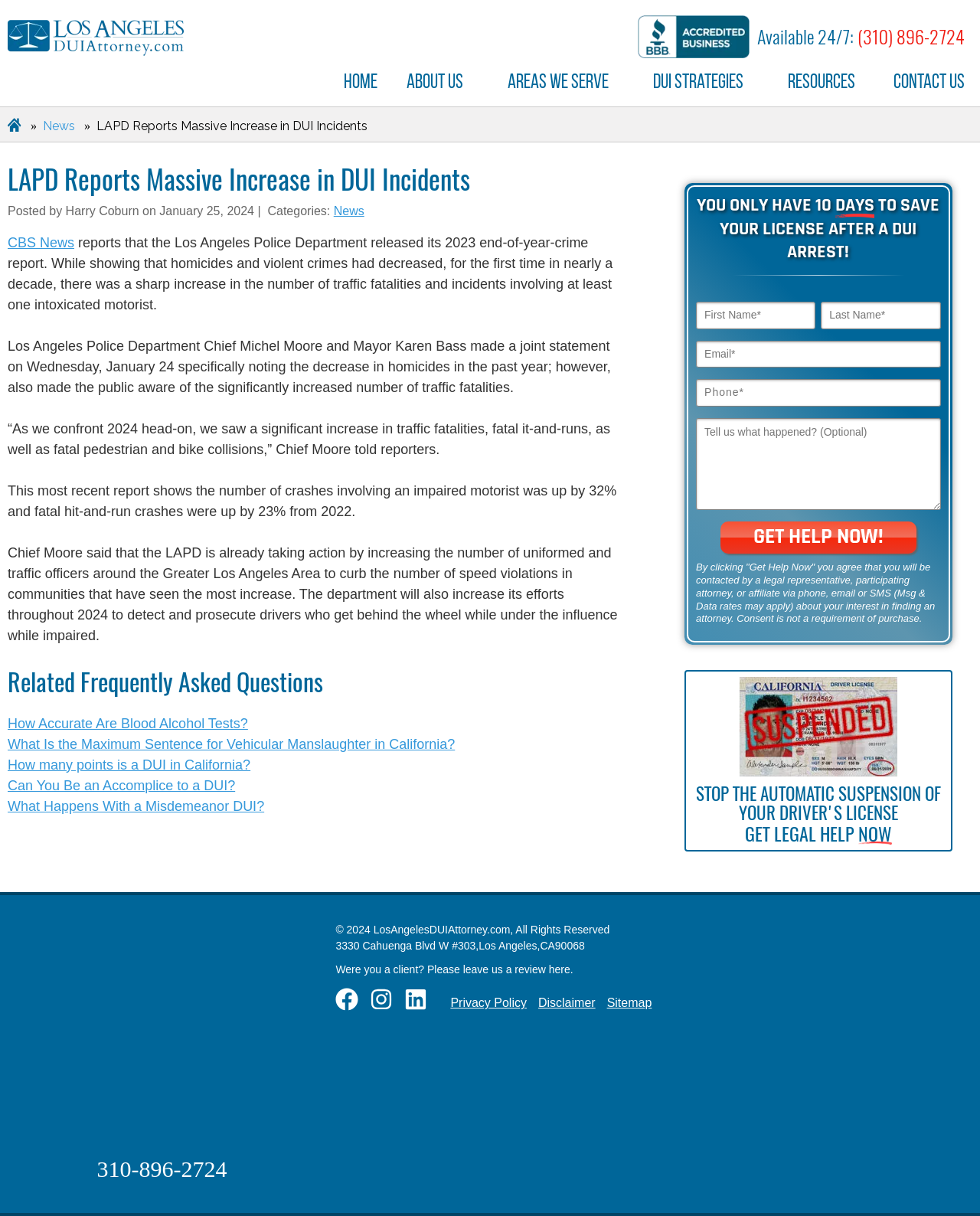Give a comprehensive overview of the webpage, including key elements.

This webpage is about a law firm specializing in DUI cases, specifically in Los Angeles. At the top, there is a logo of the law firm, Los Angeles DUI Attorney, and a contact form with a prominent "FREE CONSULTATION" button. Below the logo, there are several links to different sections of the website, including "Home", "About Us", "Areas We Serve", and more.

The main content of the webpage is an article about the Los Angeles Police Department's report on a significant increase in DUI incidents. The article is divided into several sections, including a heading, a brief summary, and several paragraphs of text. The text discusses the report's findings, including a 32% increase in crashes involving impaired motorists and a 23% increase in fatal hit-and-run crashes.

To the right of the article, there is a sidebar with several links to related frequently asked questions, such as "How Accurate Are Blood Alcohol Tests?" and "What Is the Maximum Sentence for Vehicular Manslaughter in California?".

Below the article, there is another contact form with a sense of urgency, stating "YOU ONLY HAVE 10 DAYS TO SAVE YOUR LICENSE AFTER A DUI ARREST!". This form is accompanied by a button that says "Get Help Now!".

At the bottom of the webpage, there are several links to the law firm's social media profiles, as well as a copyright notice and a physical address. There is also a link to leave a review for the law firm.